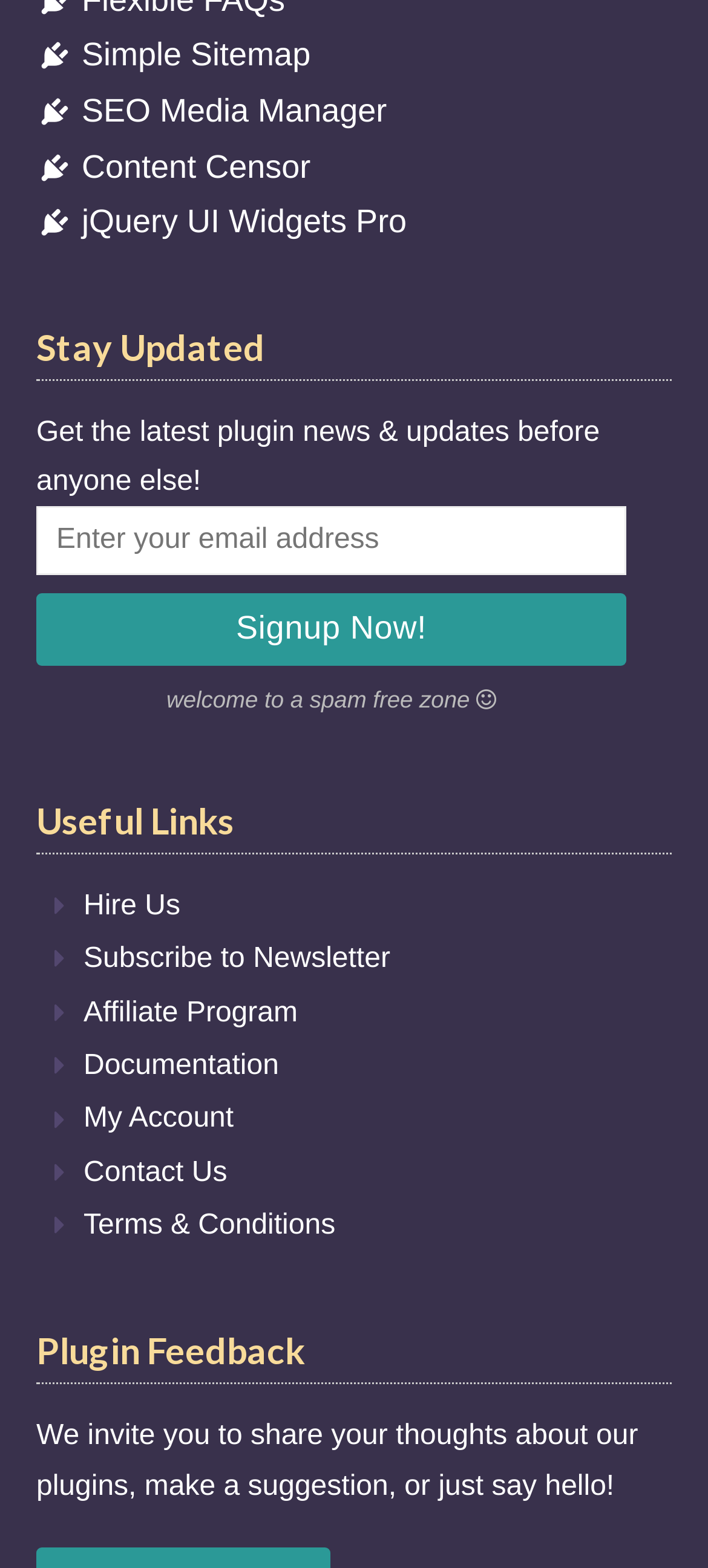Determine the bounding box for the UI element described here: "jQuery UI Widgets Pro".

[0.051, 0.13, 0.575, 0.153]